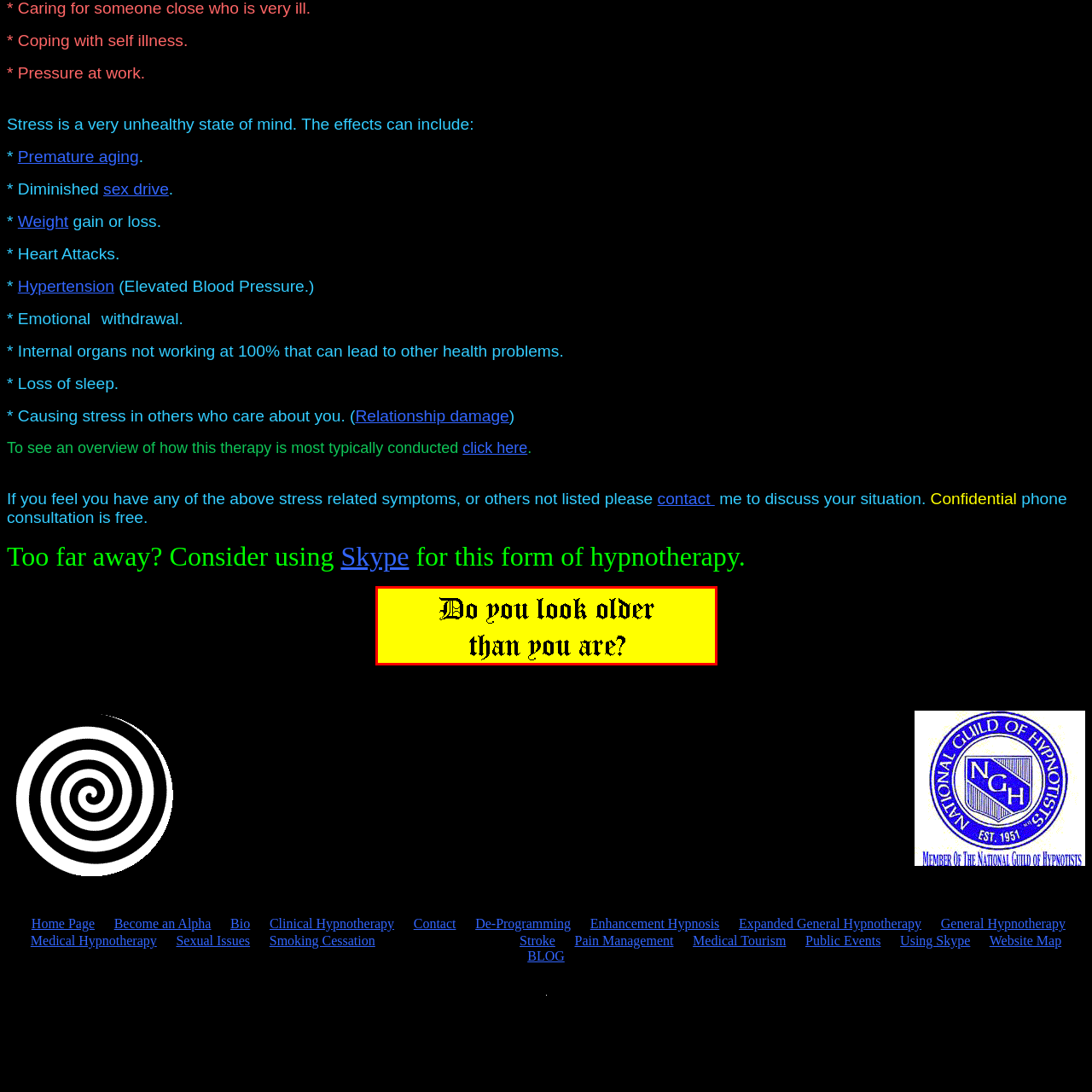Offer a detailed explanation of the image encased within the red boundary.

The image features a vibrant yellow background, prominently displaying the text "Do you look older than you are?" The text is styled in a dramatic, Gothic font, which enhances its visual impact. This phrase invites viewers to reflect on their appearance and promotes engagement with the content surrounding self-perception and aging. It aligns with the theme of stress-related health concerns discussed on the page, particularly emphasizing the psychological and emotional implications of perceived aging.